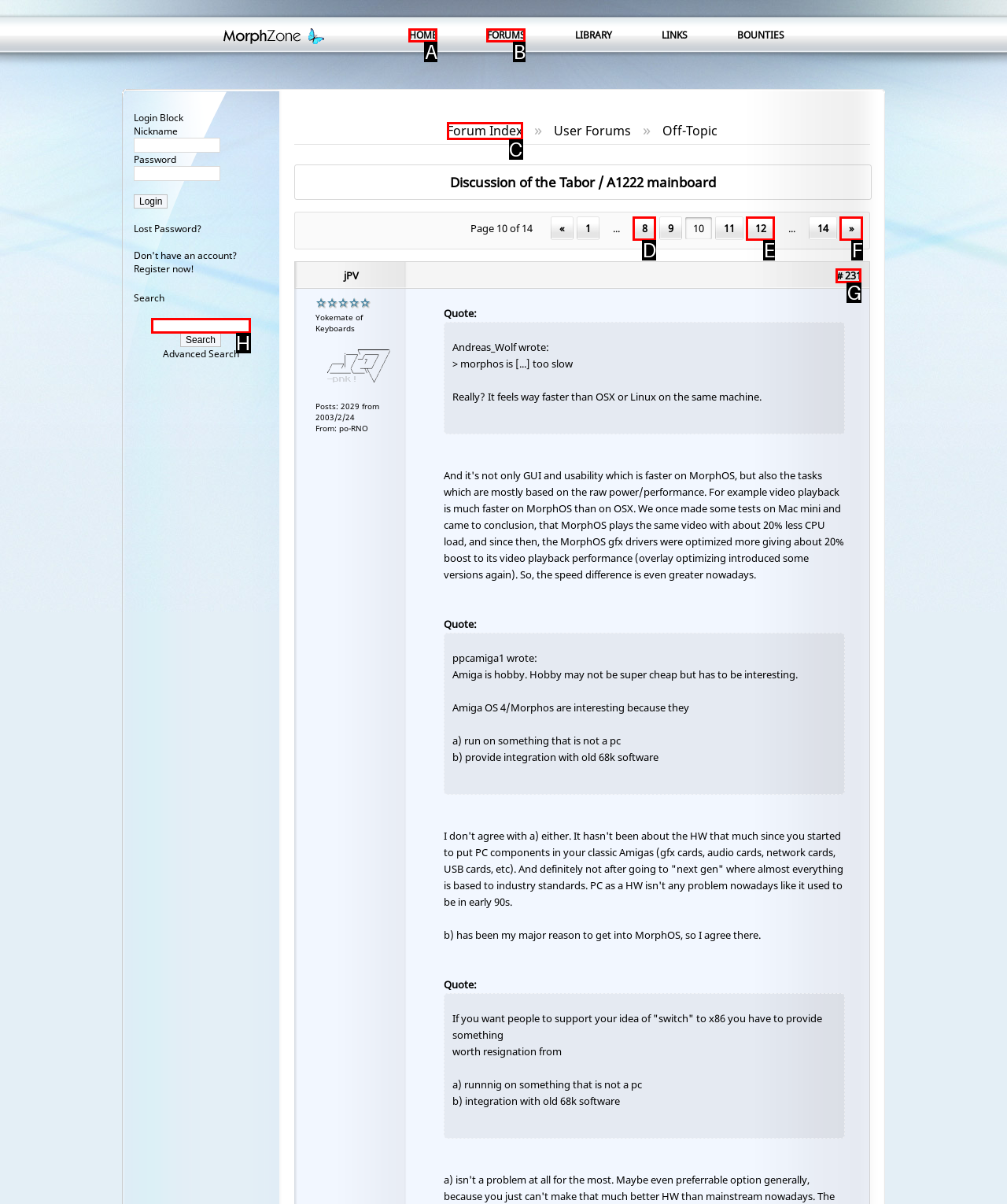Assess the description: # 231 and select the option that matches. Provide the letter of the chosen option directly from the given choices.

G